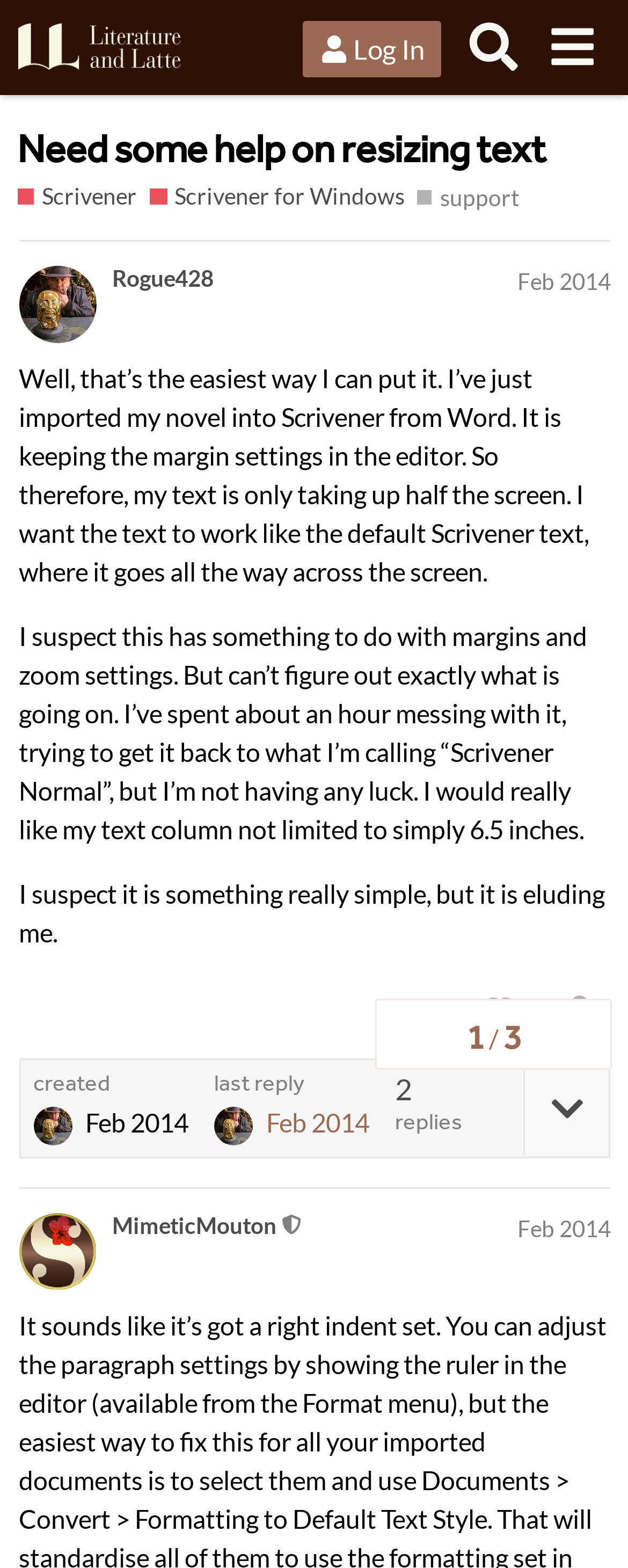Please identify the bounding box coordinates of the area I need to click to accomplish the following instruction: "Like the post".

[0.736, 0.624, 0.854, 0.665]